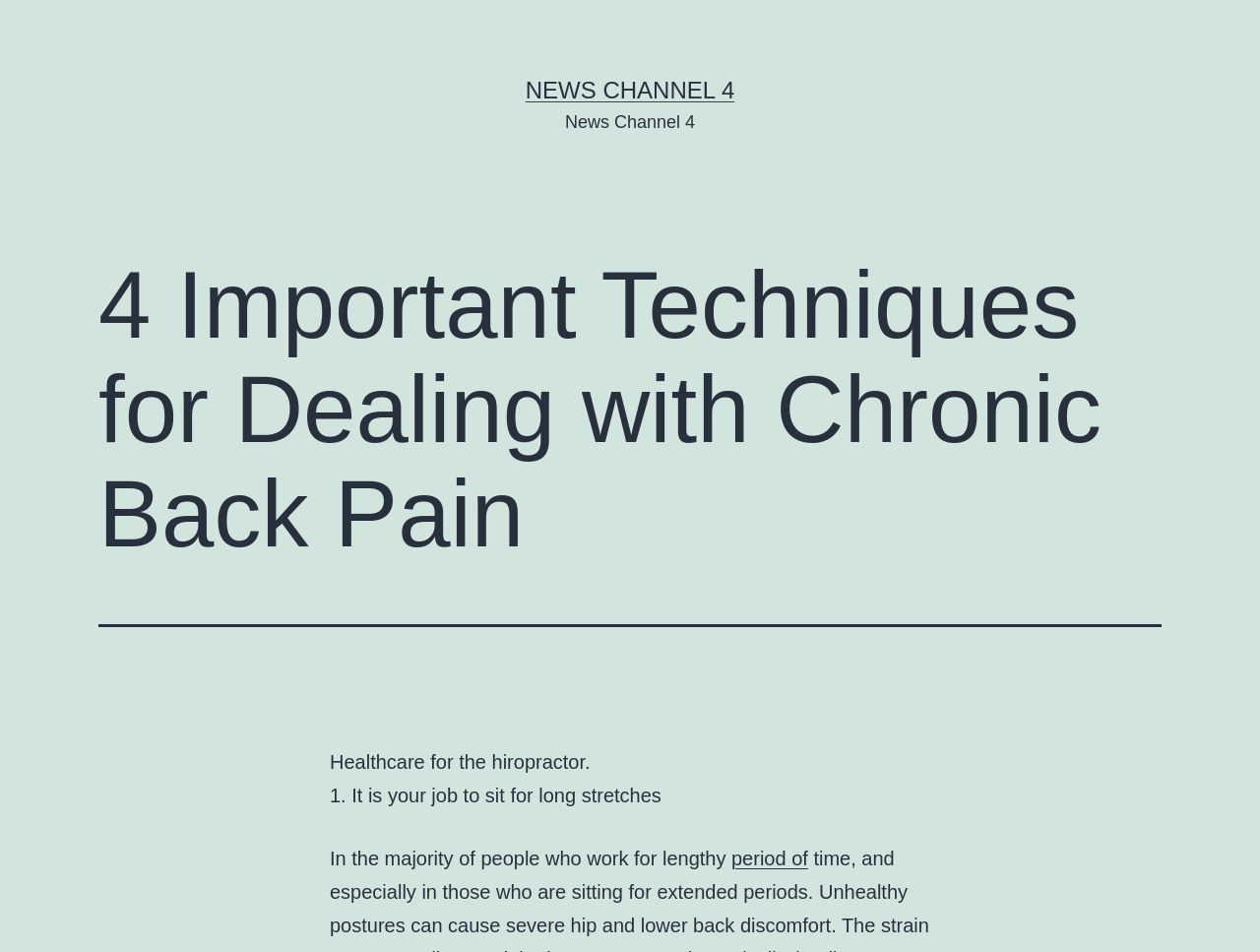What is the occupation being referred to?
Examine the webpage screenshot and provide an in-depth answer to the question.

The occupation being referred to is a chiropractor because the text 'Healthcare for the chiropractor' is present on the webpage, indicating that the content is related to the healthcare of chiropractors.